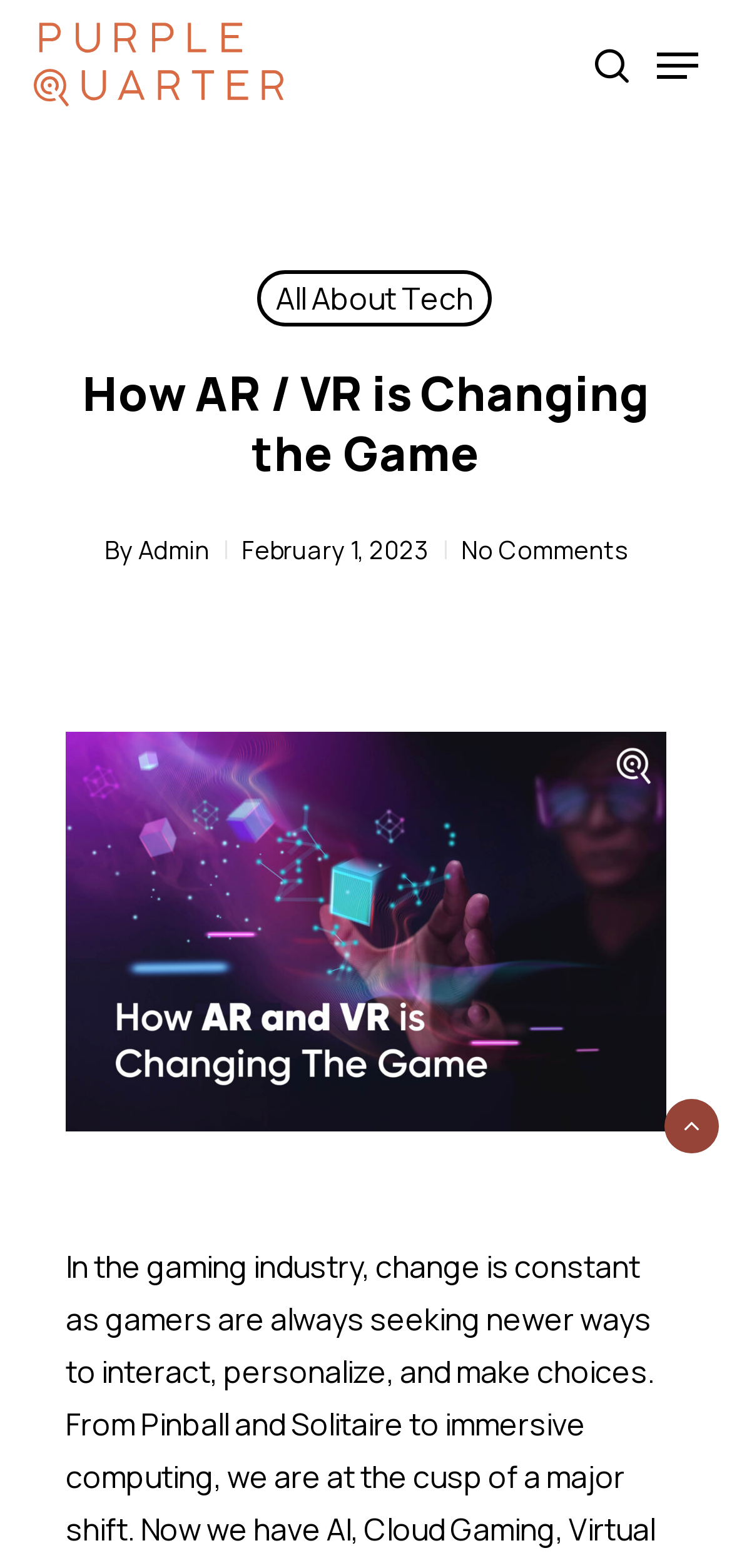Please determine the bounding box coordinates of the element to click in order to execute the following instruction: "go to Purple Quarter homepage". The coordinates should be four float numbers between 0 and 1, specified as [left, top, right, bottom].

[0.046, 0.014, 0.388, 0.068]